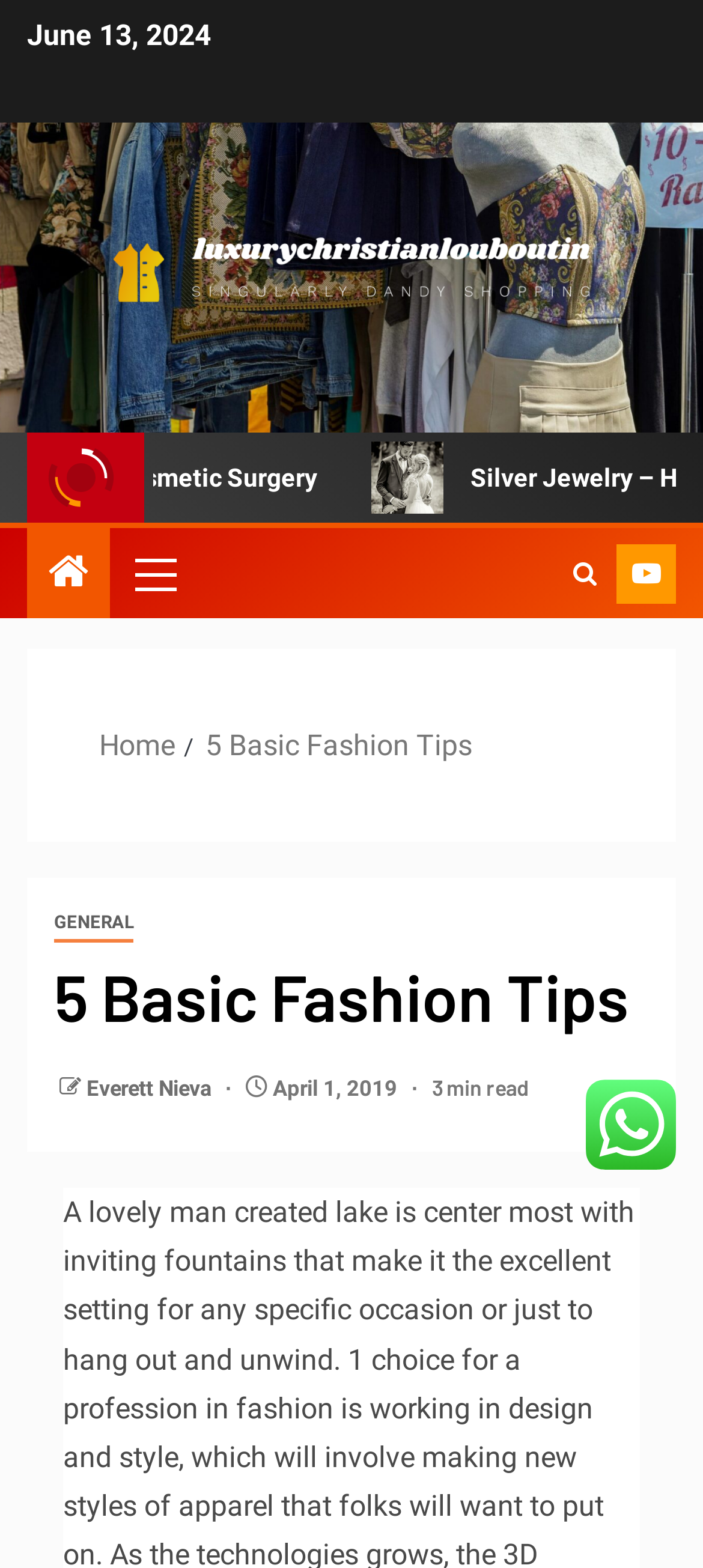Pinpoint the bounding box coordinates of the clickable area necessary to execute the following instruction: "Read the article about 5 Basic Fashion Tips". The coordinates should be given as four float numbers between 0 and 1, namely [left, top, right, bottom].

[0.077, 0.613, 0.923, 0.658]